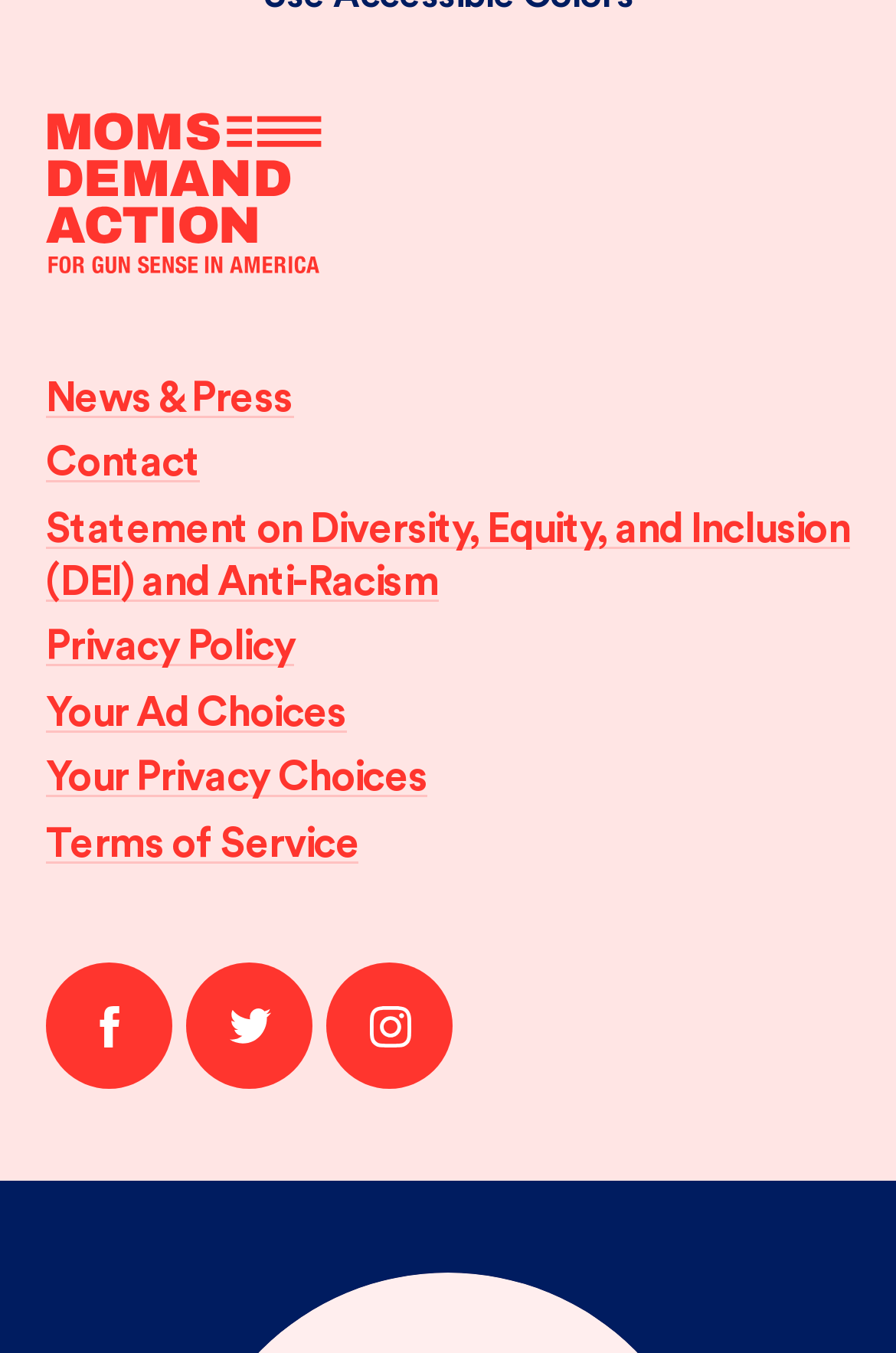Find the bounding box coordinates of the area to click in order to follow the instruction: "Follow us on Facebook".

[0.051, 0.711, 0.192, 0.805]